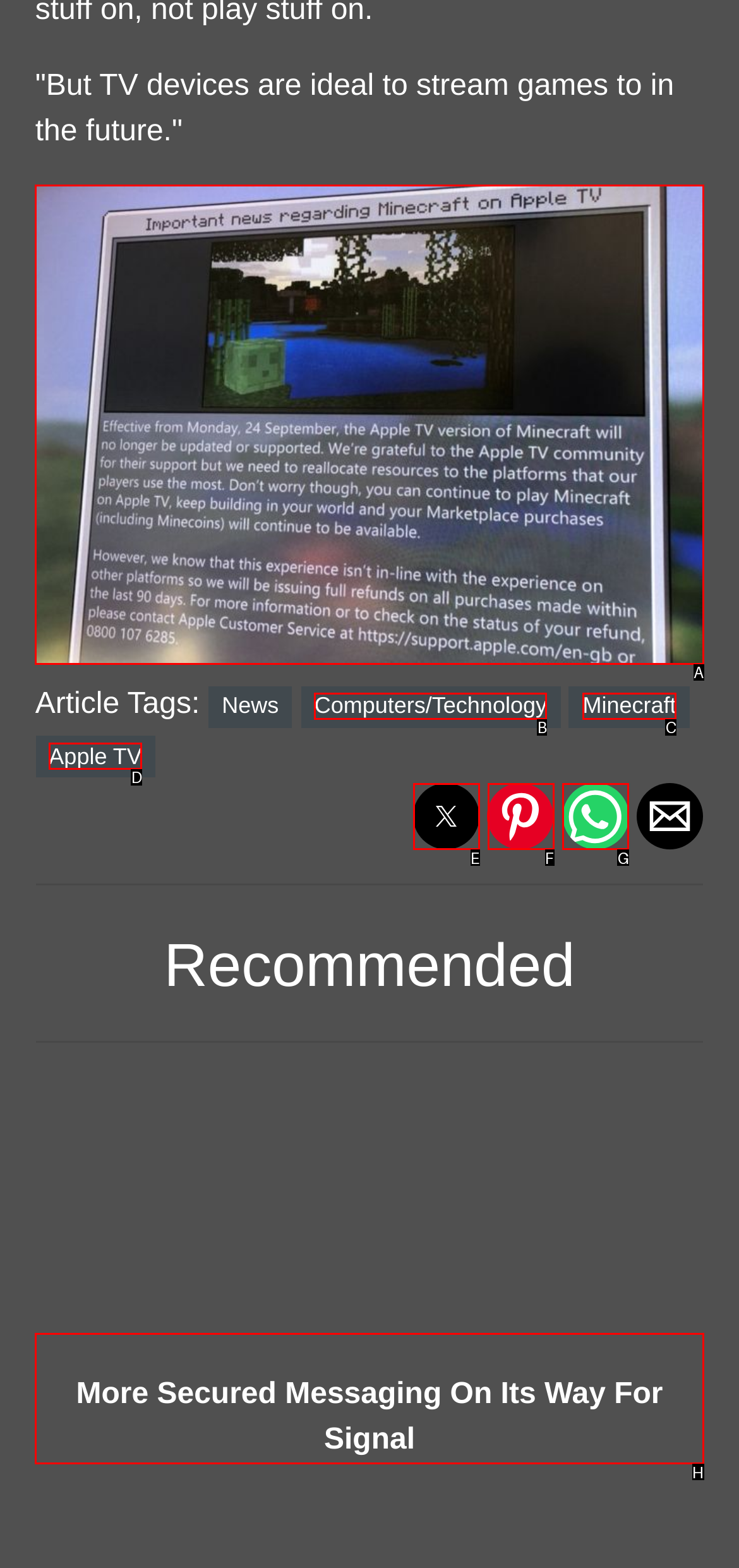Choose the HTML element that matches the description: Apple TV
Reply with the letter of the correct option from the given choices.

D